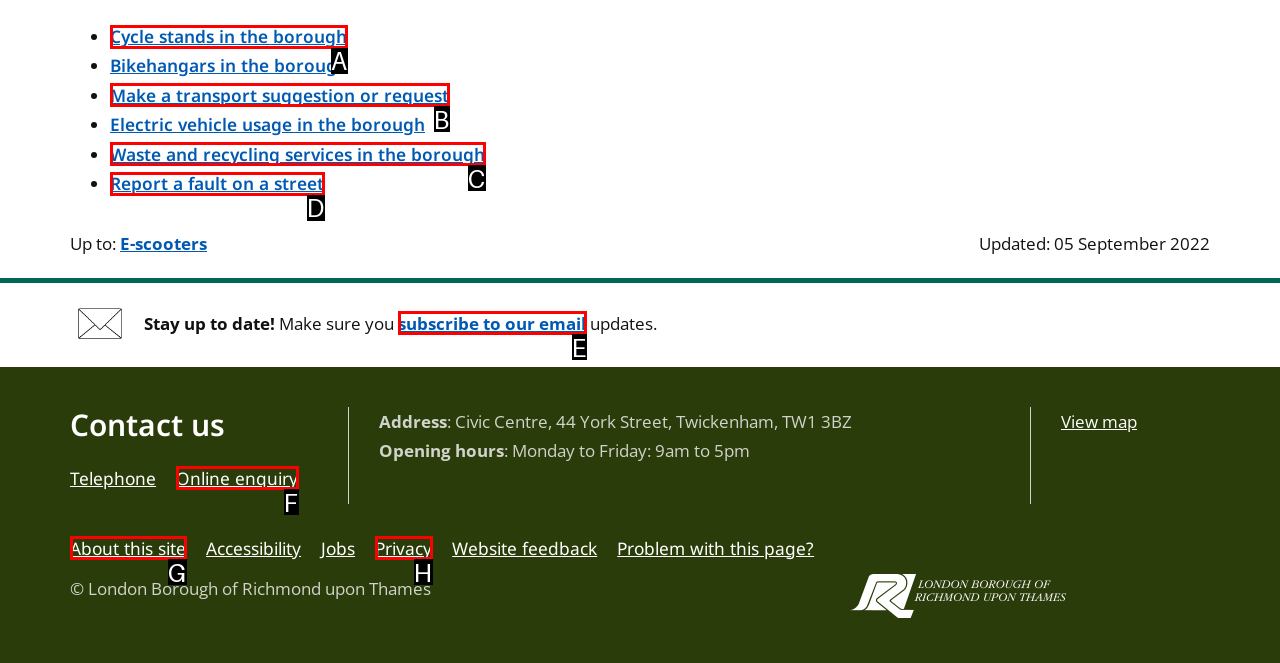Choose the letter that best represents the description: Online enquiry. Answer with the letter of the selected choice directly.

F